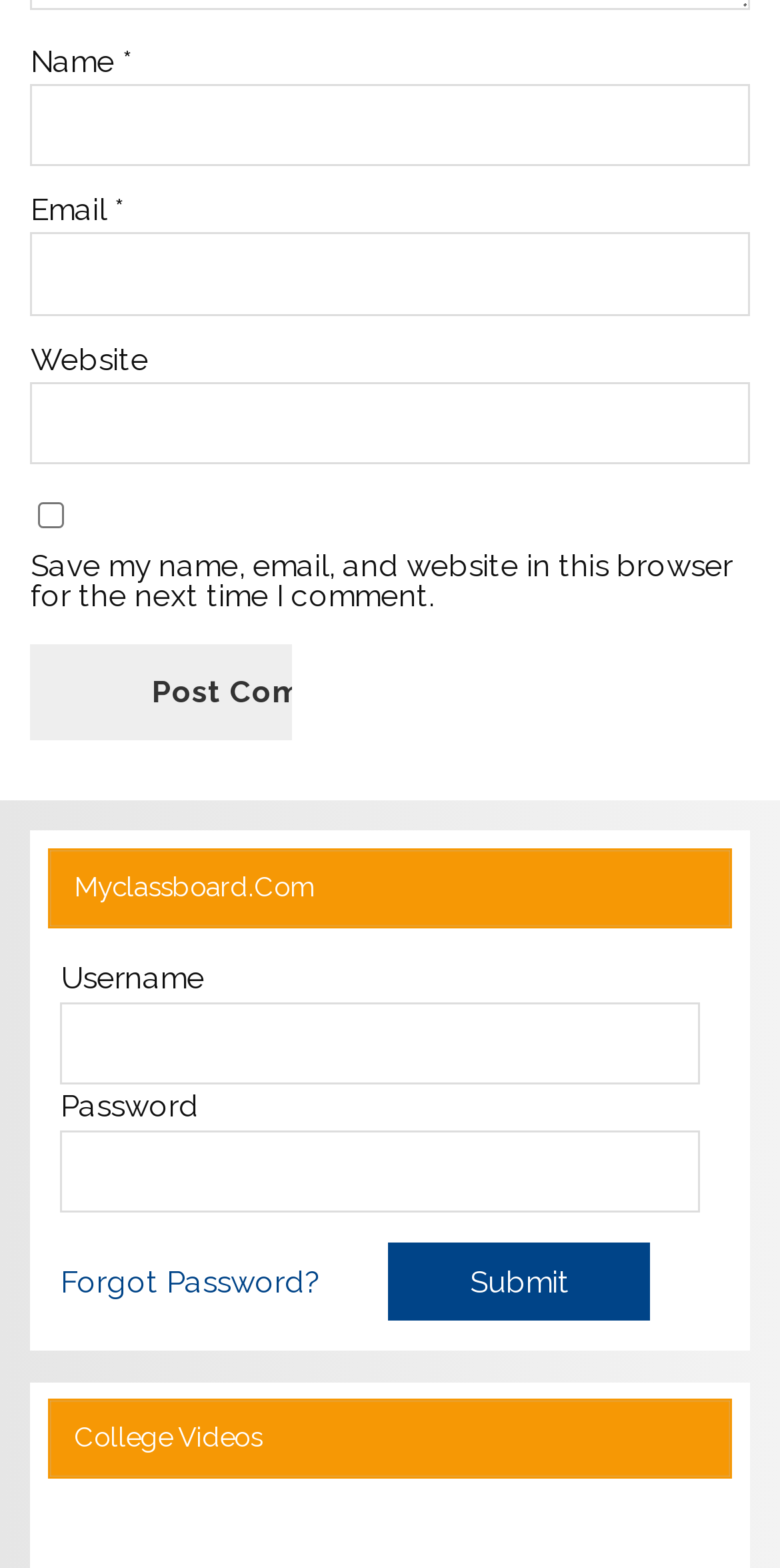Please specify the bounding box coordinates of the clickable section necessary to execute the following command: "Click the Post Comment button".

[0.039, 0.41, 0.375, 0.472]